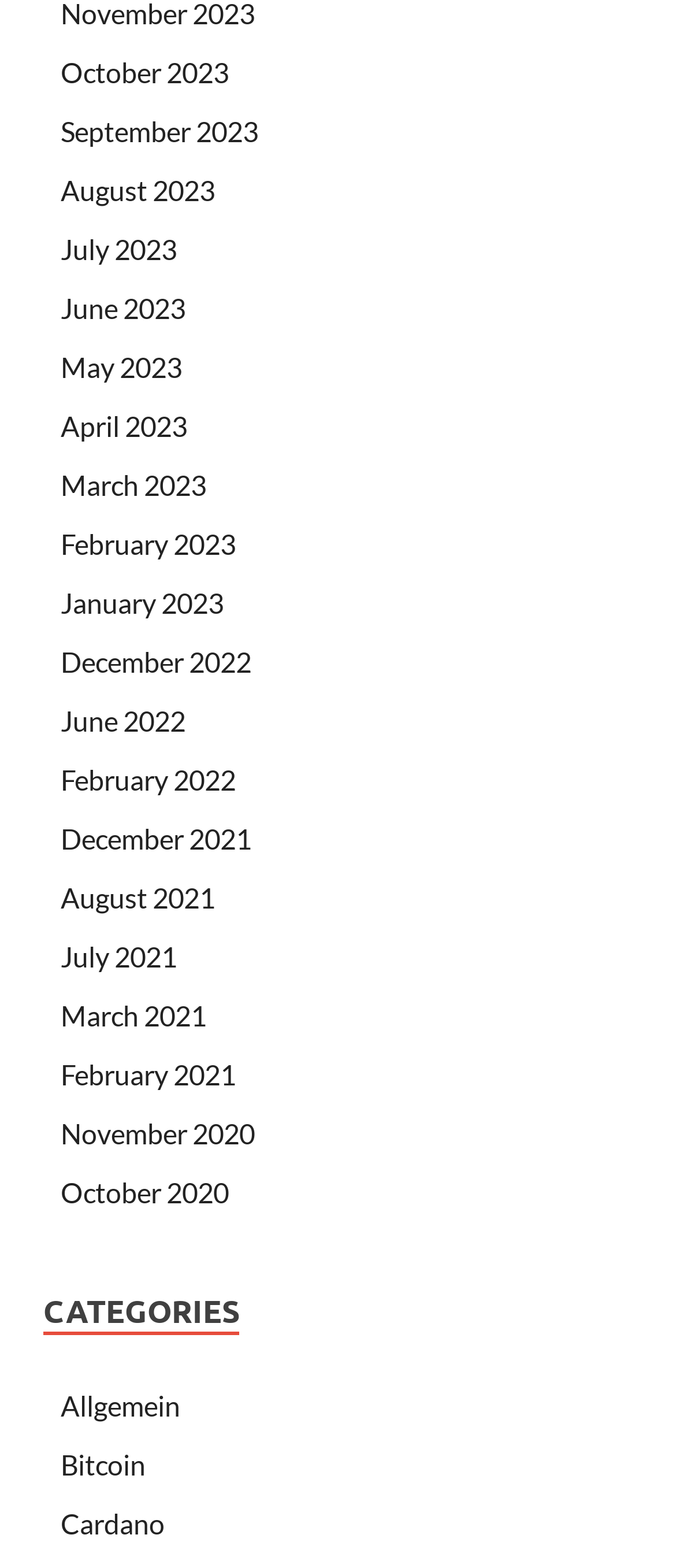Determine the bounding box coordinates of the area to click in order to meet this instruction: "Explore Bitcoin".

[0.09, 0.923, 0.215, 0.944]